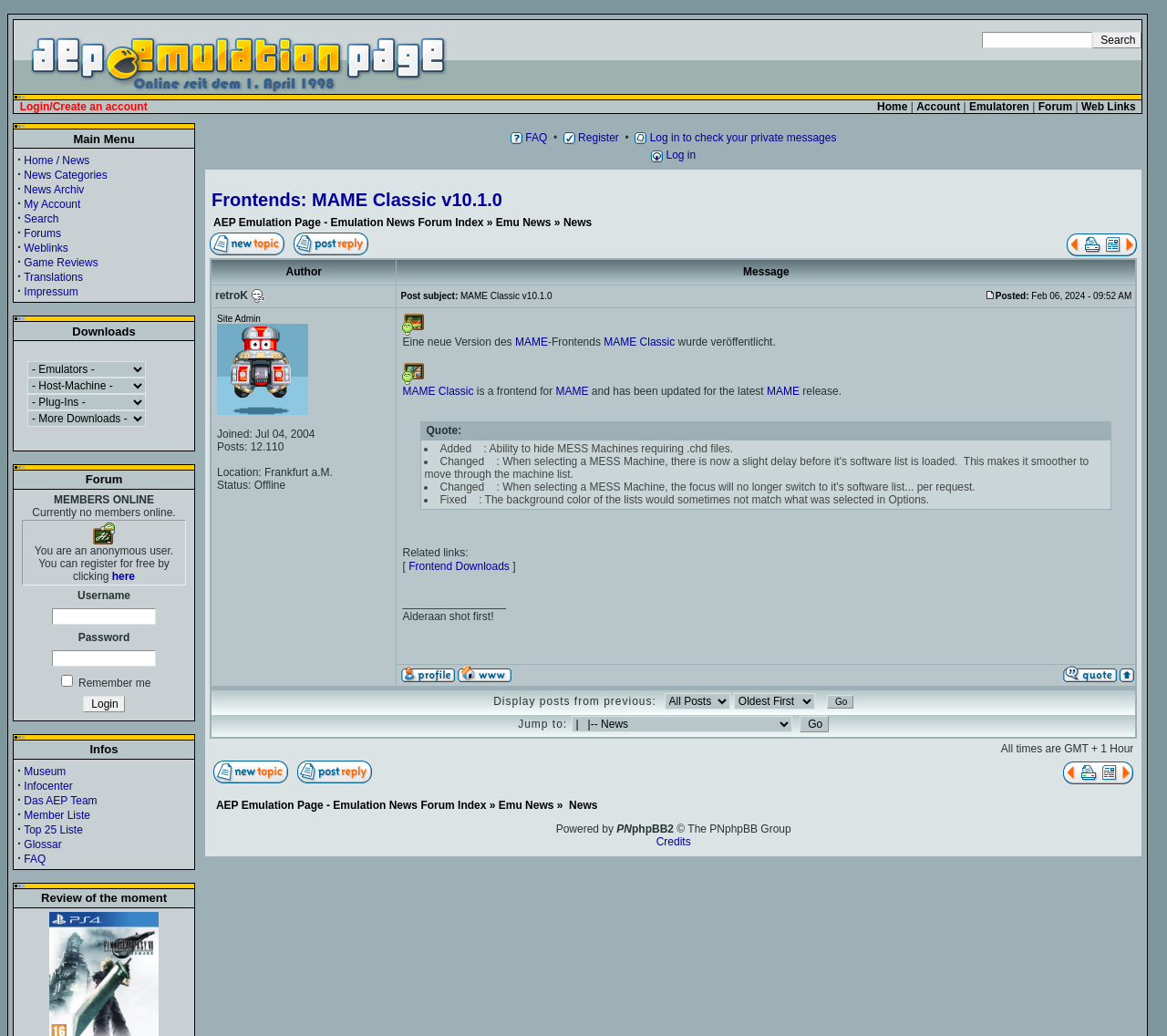What is the purpose of the search box?
Refer to the image and give a detailed response to the question.

The search box is located in the top right corner of the webpage, and it allows users to search for specific emulation news. The presence of the search box suggests that the webpage contains a large amount of emulation news content, and users can use the search function to quickly find relevant information.